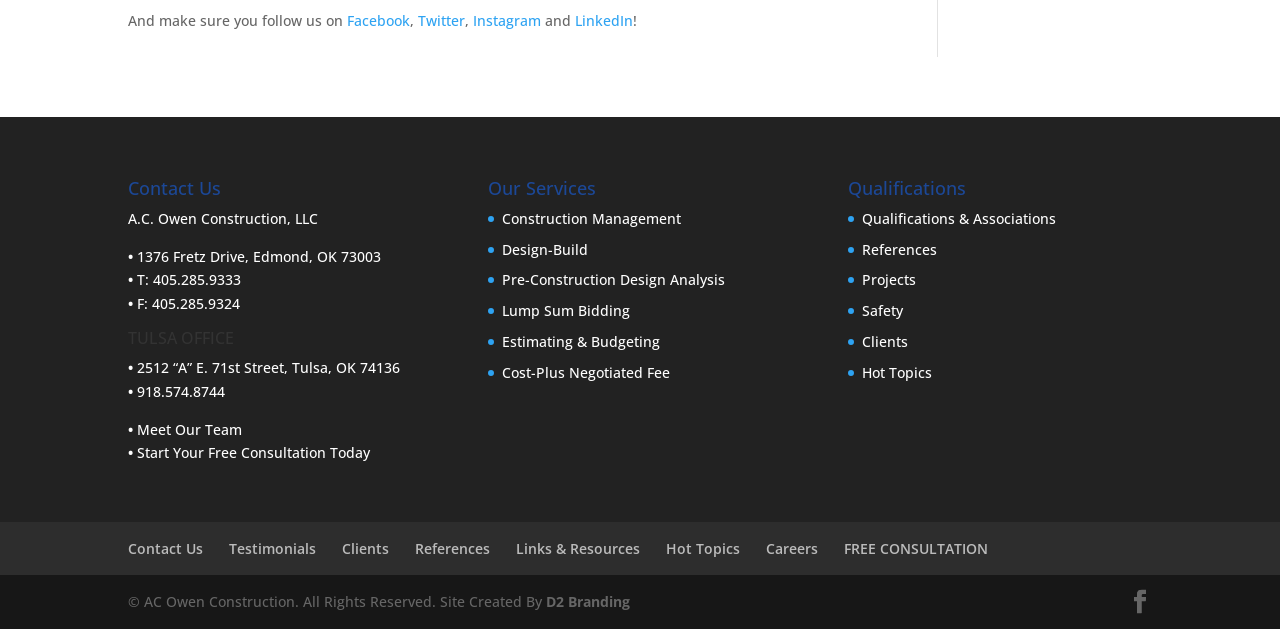Identify the bounding box coordinates for the UI element described as: "Cost-Plus Negotiated Fee".

[0.392, 0.577, 0.524, 0.607]